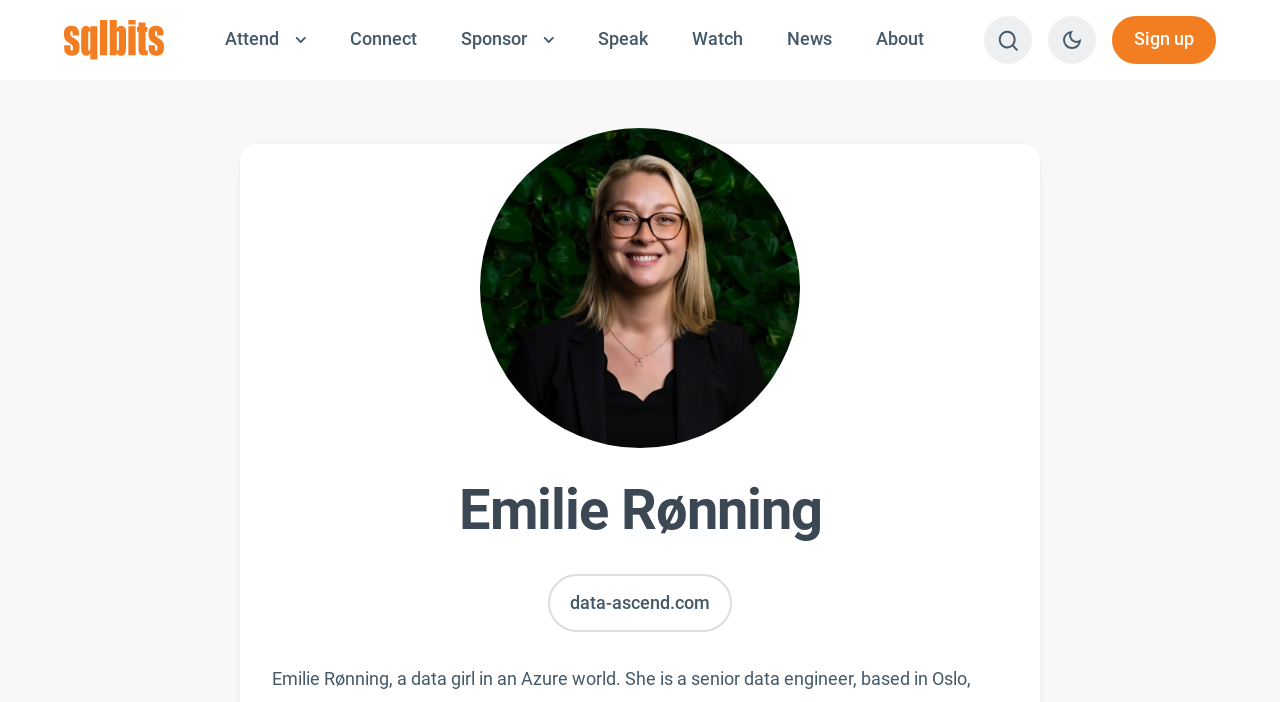How many links are there in the bottom section?
Refer to the image and respond with a one-word or short-phrase answer.

2